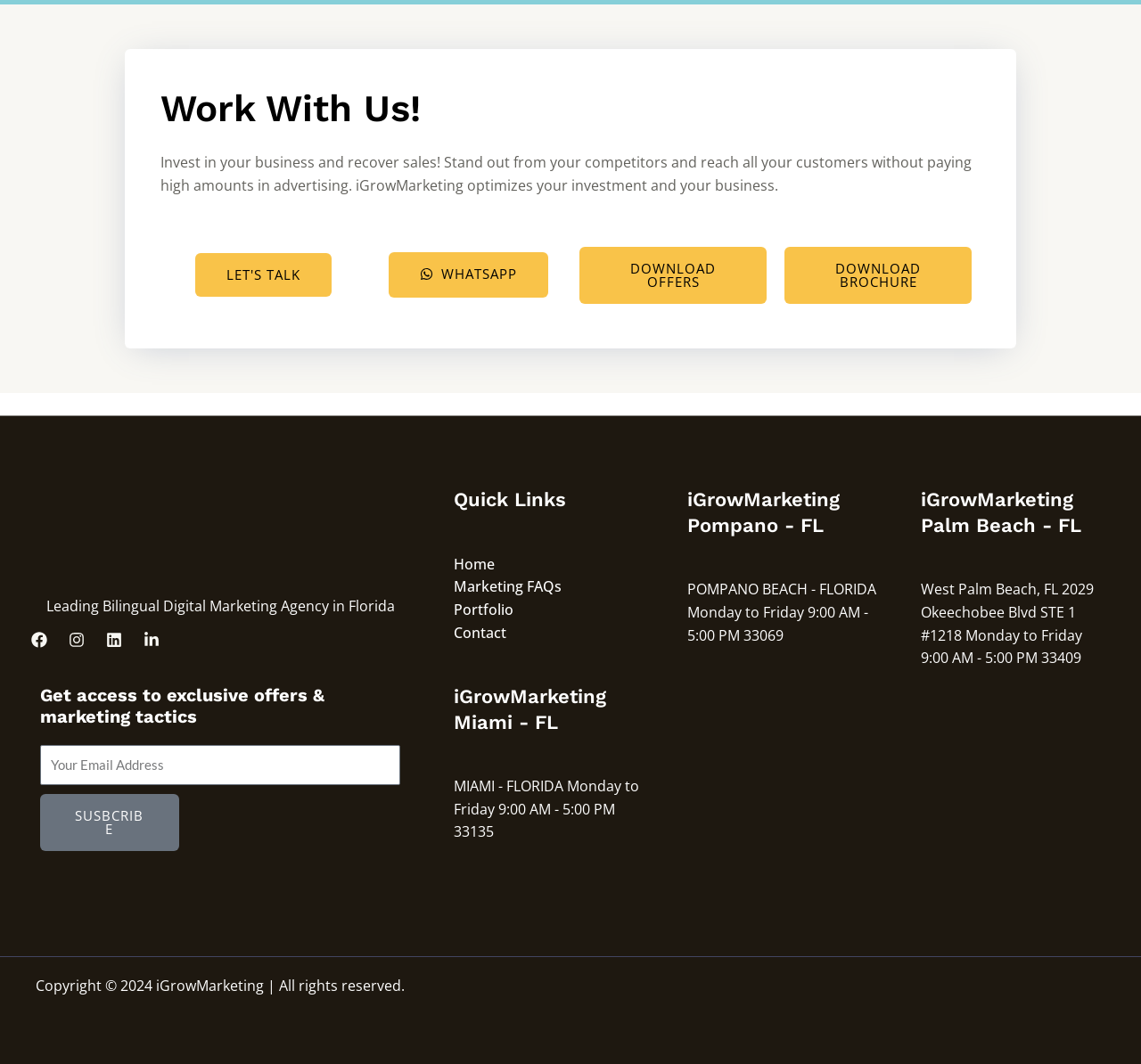Specify the bounding box coordinates for the region that must be clicked to perform the given instruction: "Click on LET'S TALK".

[0.171, 0.238, 0.29, 0.279]